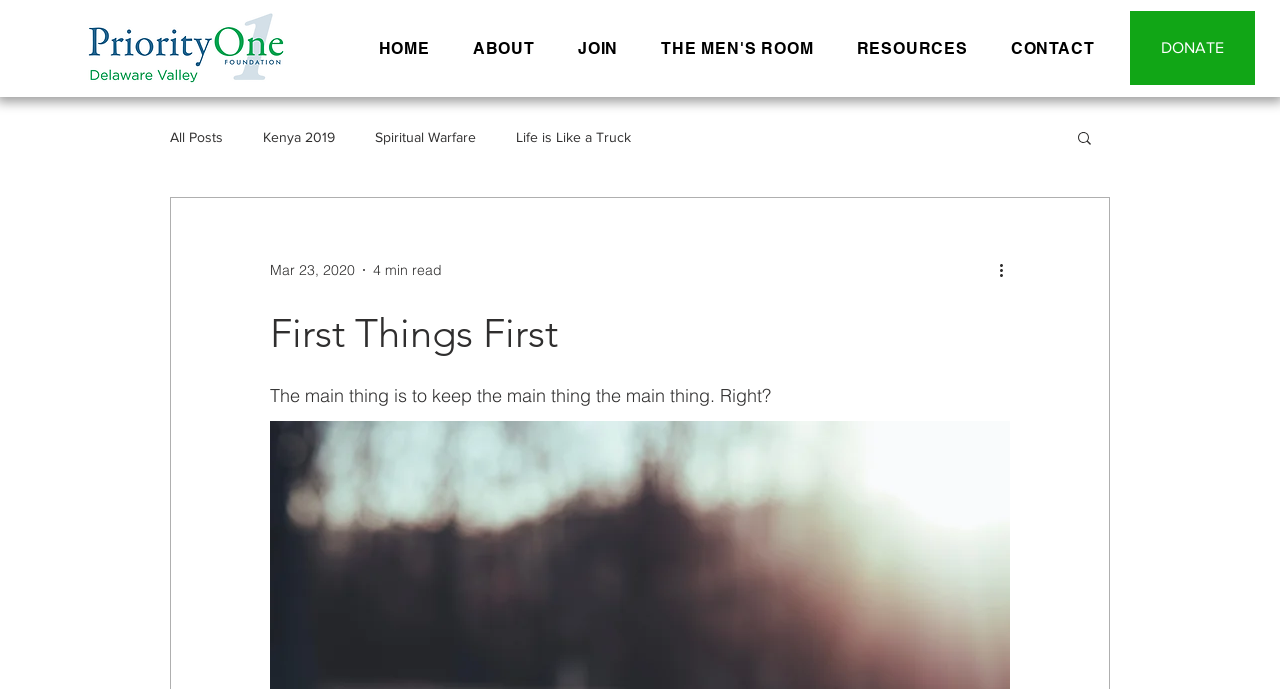Answer succinctly with a single word or phrase:
What is the button next to the 'Search' button?

More actions